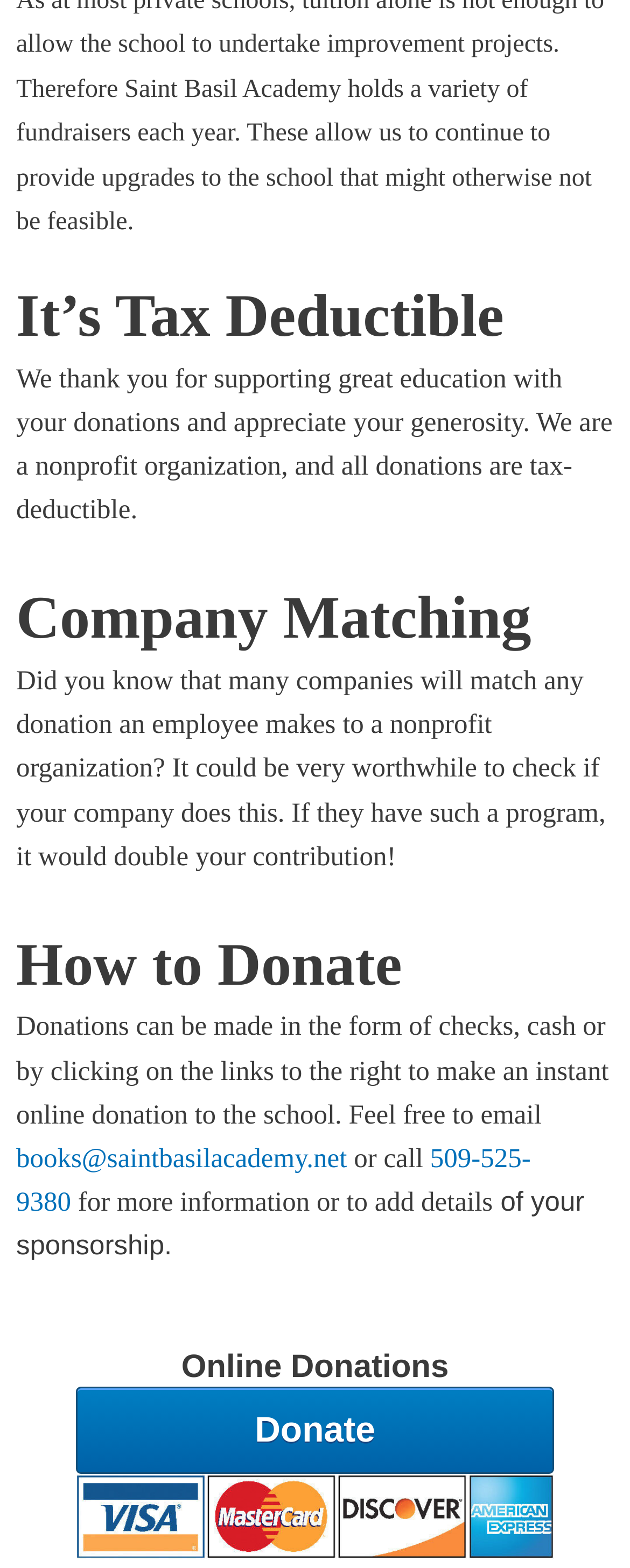Show the bounding box coordinates for the HTML element as described: "509-525-9380".

[0.026, 0.729, 0.843, 0.776]